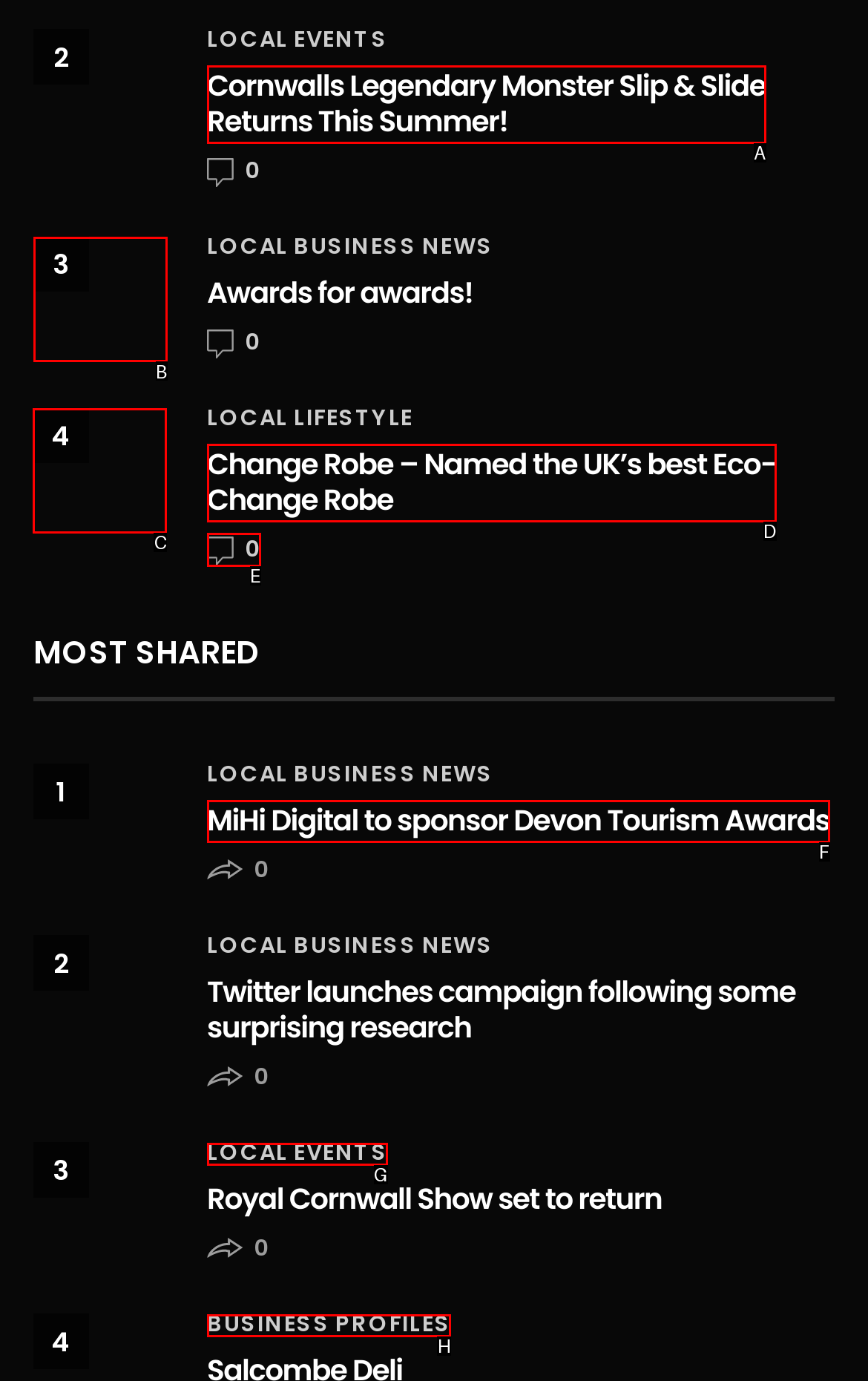Given the task: Check out Change Robe – Named the UK’s best Eco-Change Robe, tell me which HTML element to click on.
Answer with the letter of the correct option from the given choices.

C